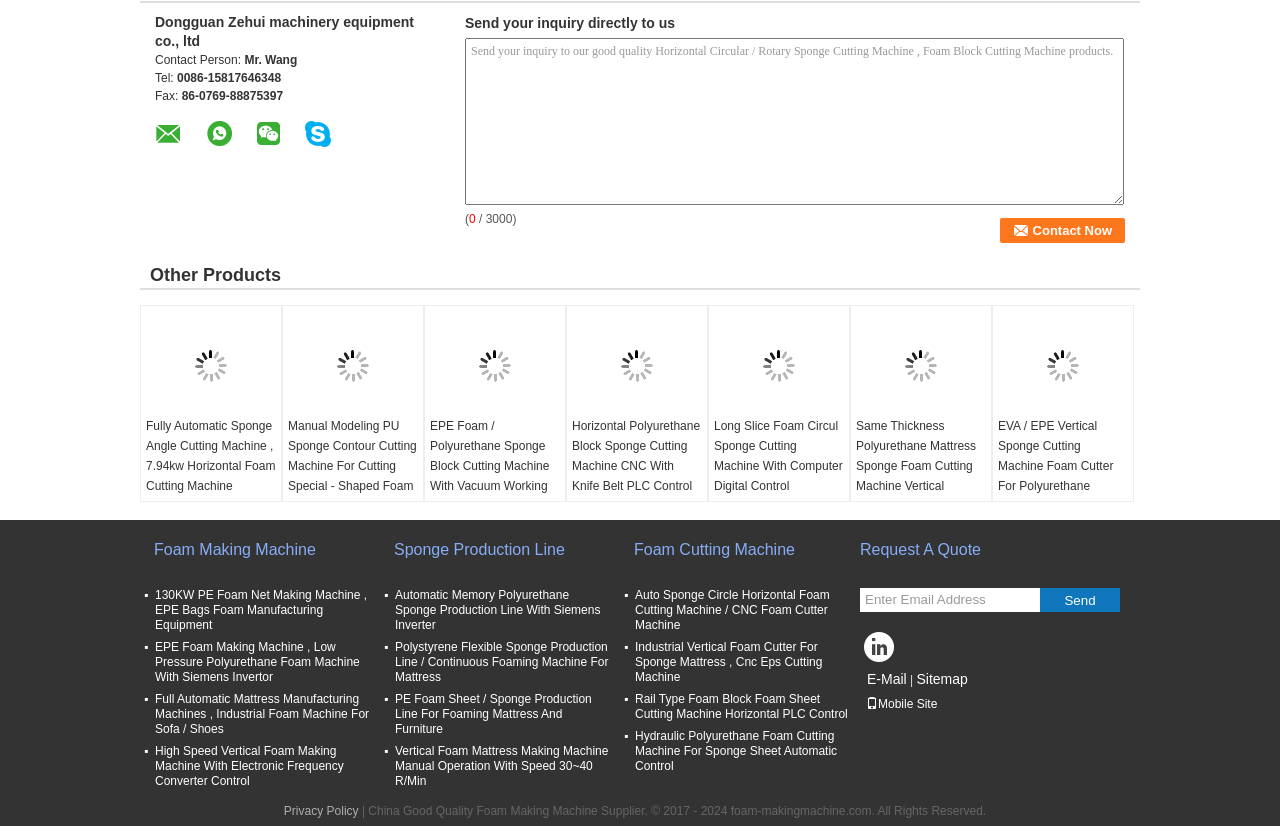From the screenshot, find the bounding box of the UI element matching this description: "Privacy Policy". Supply the bounding box coordinates in the form [left, top, right, bottom], each a float between 0 and 1.

[0.222, 0.973, 0.28, 0.99]